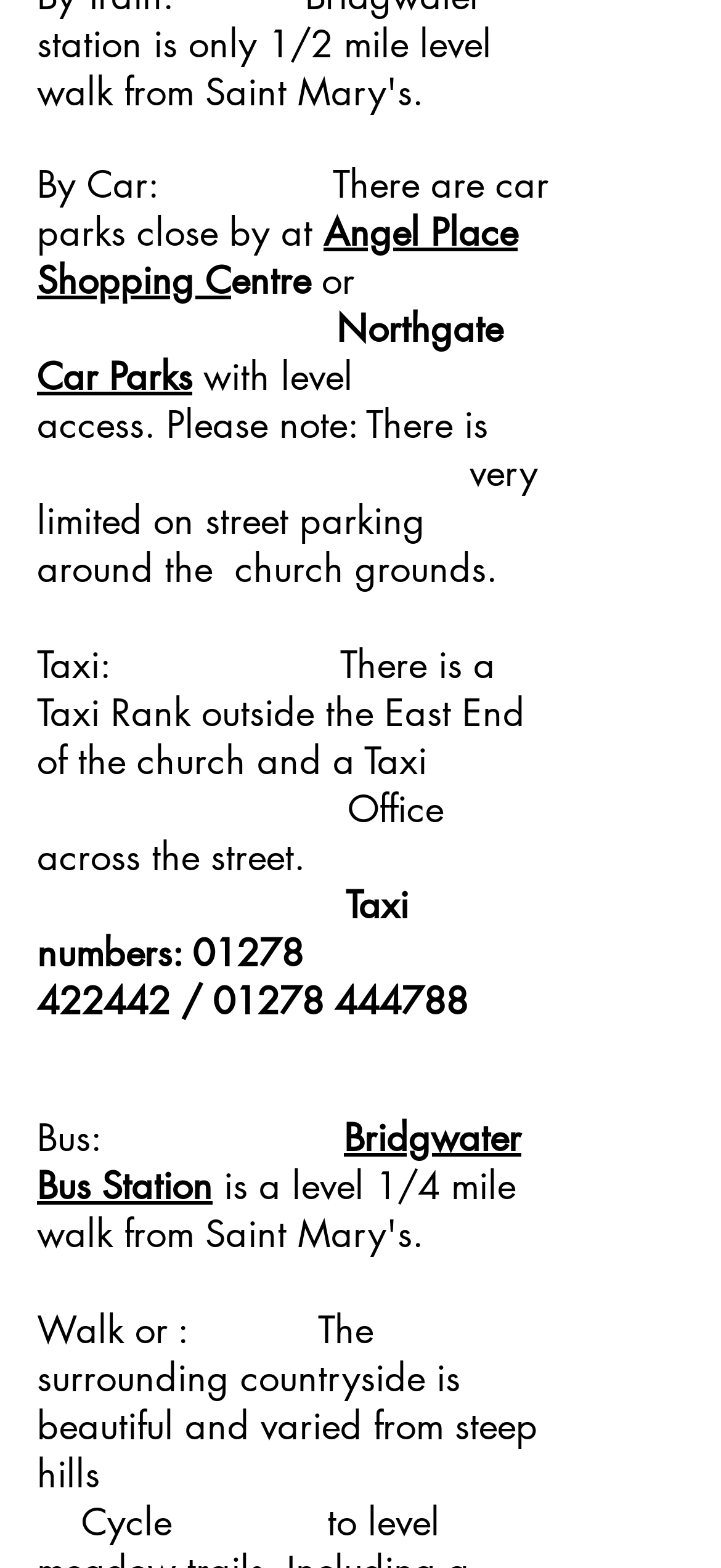Provide the bounding box coordinates for the UI element described in this sentence: "01278 444788". The coordinates should be four float values between 0 and 1, i.e., [left, top, right, bottom].

[0.295, 0.623, 0.649, 0.654]